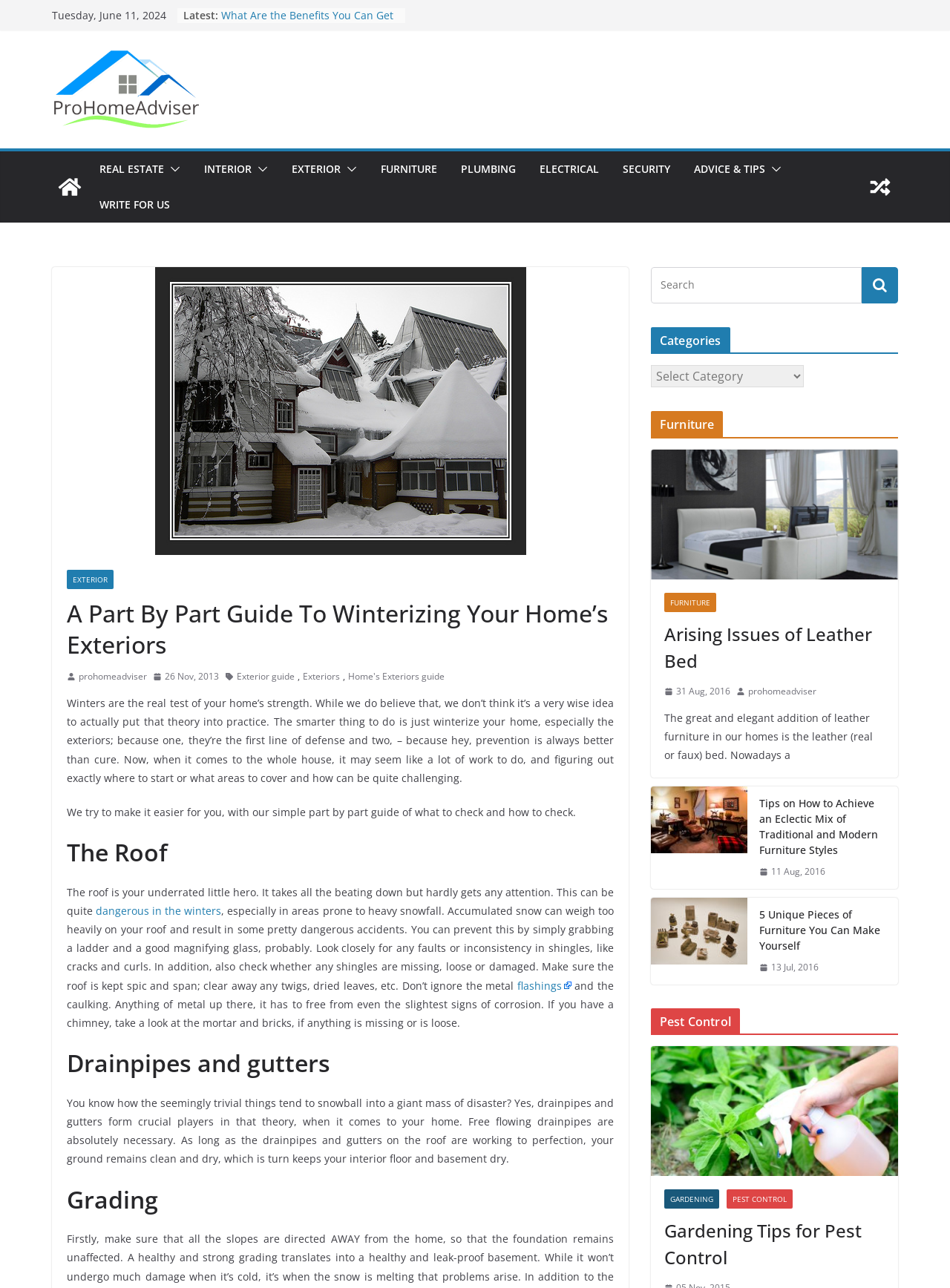What is the title or heading displayed on the webpage?

A Part By Part Guide To Winterizing Your Home’s Exteriors